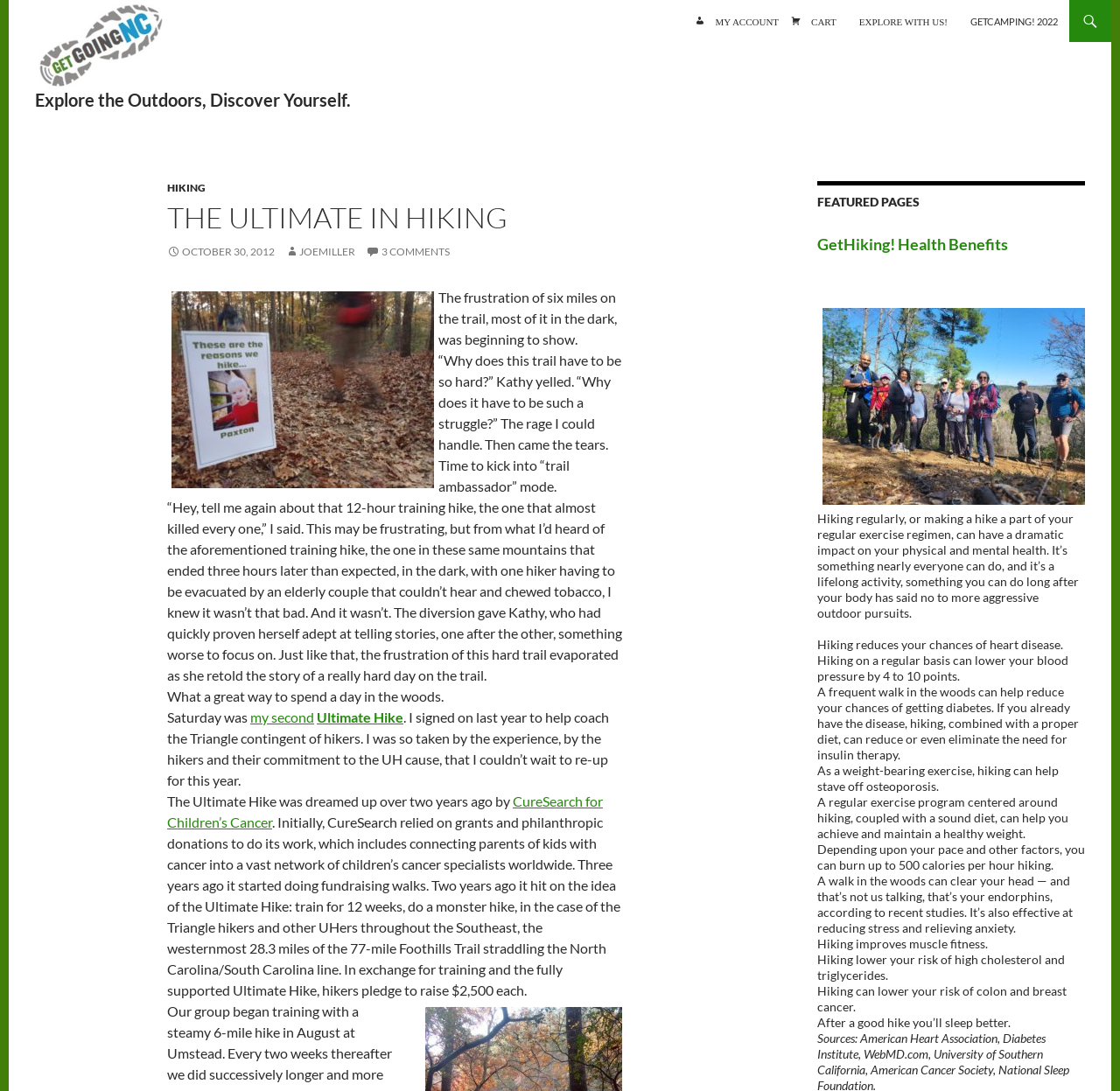Locate the bounding box coordinates of the UI element described by: "Cart". The bounding box coordinates should consist of four float numbers between 0 and 1, i.e., [left, top, right, bottom].

[0.715, 0.0, 0.756, 0.038]